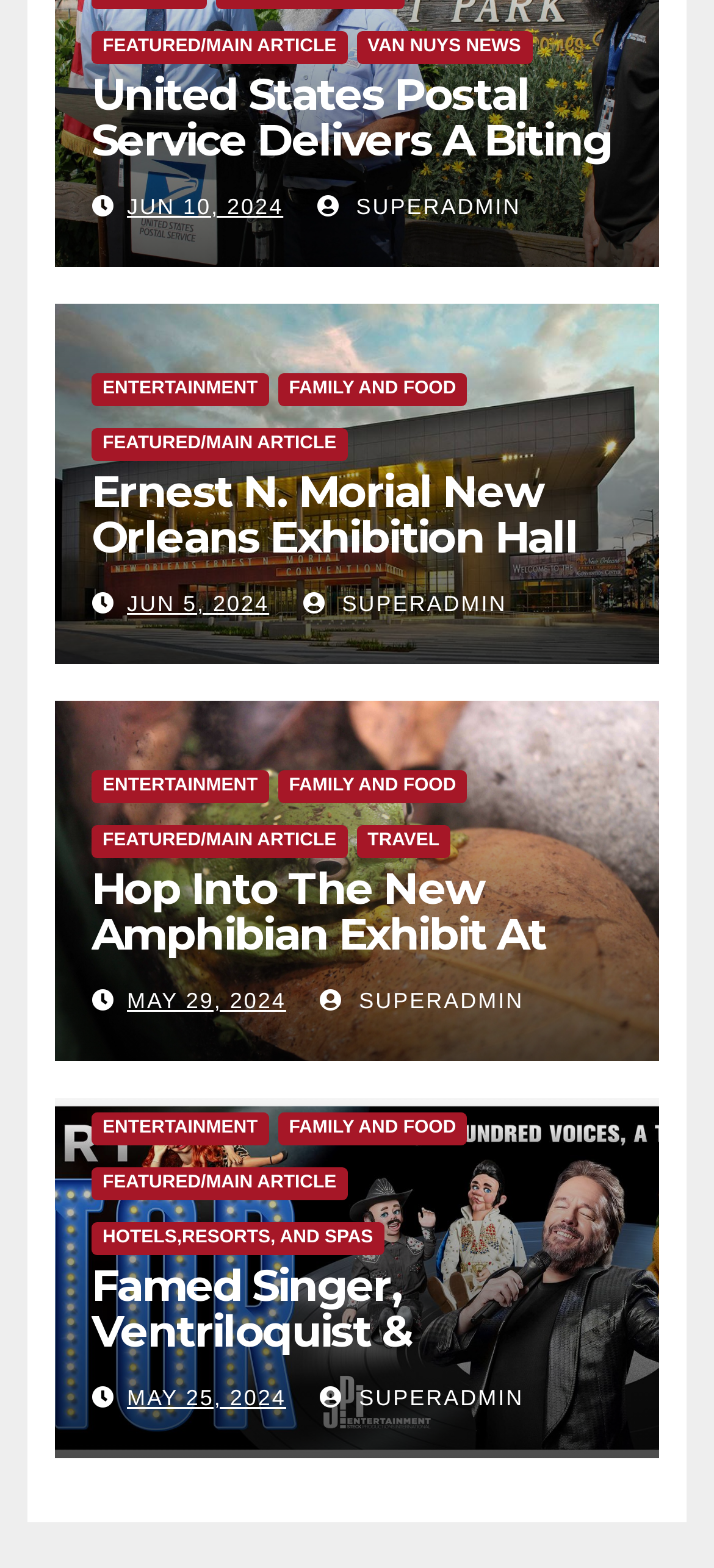Provide the bounding box coordinates of the section that needs to be clicked to accomplish the following instruction: "Explore travel news."

[0.499, 0.526, 0.631, 0.547]